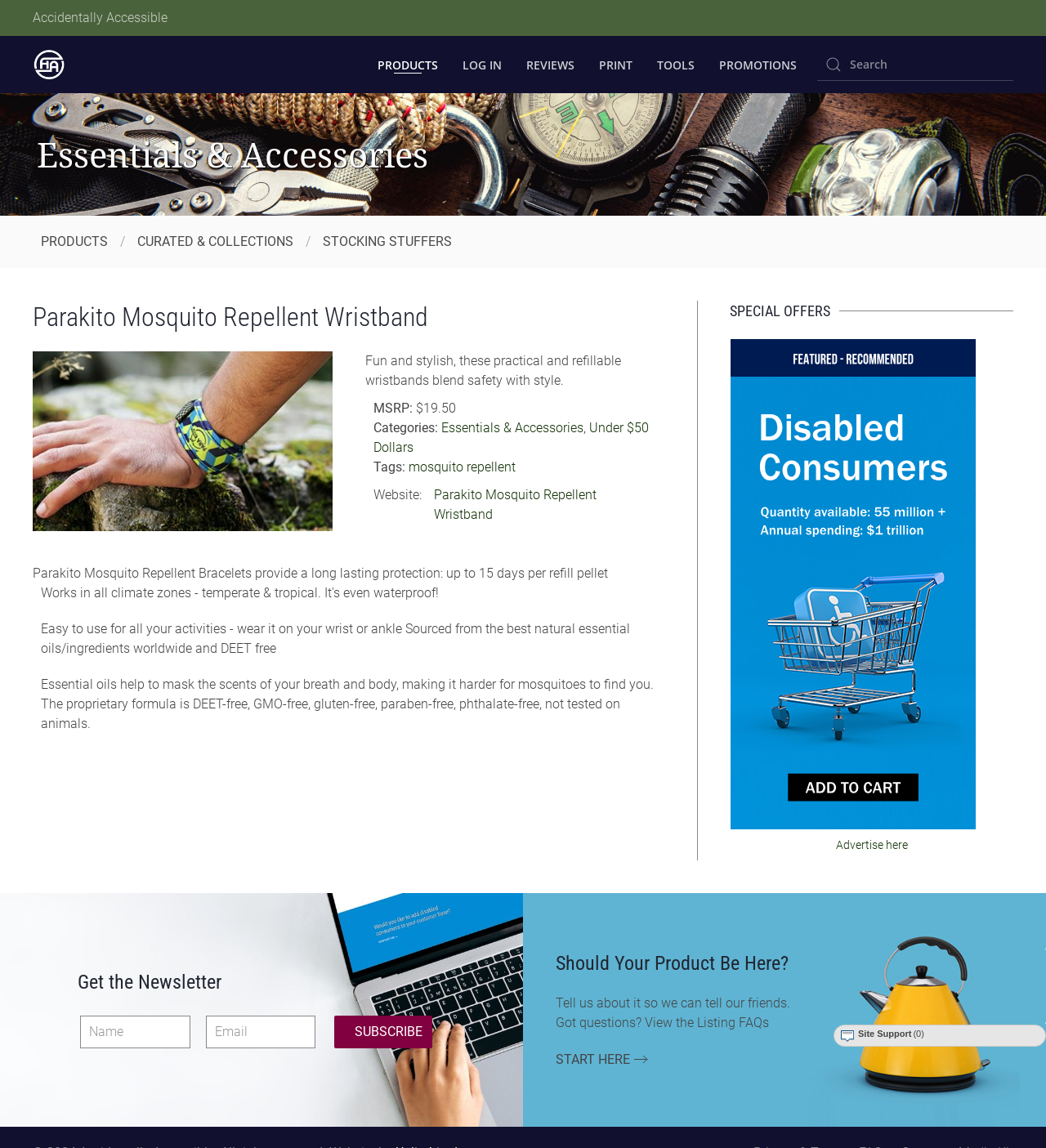Please provide the bounding box coordinates for the element that needs to be clicked to perform the following instruction: "Click on SAVED PROPERTIES". The coordinates should be given as four float numbers between 0 and 1, i.e., [left, top, right, bottom].

None